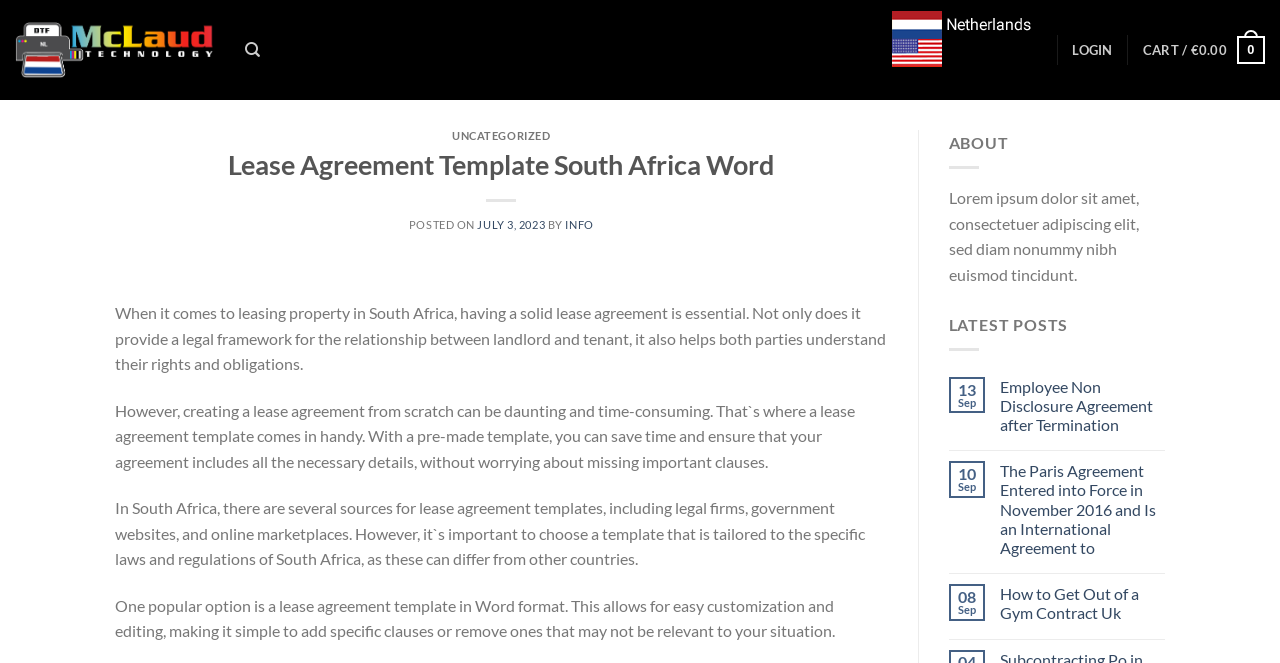What is the current cart value?
Refer to the image and provide a concise answer in one word or phrase.

€0.00